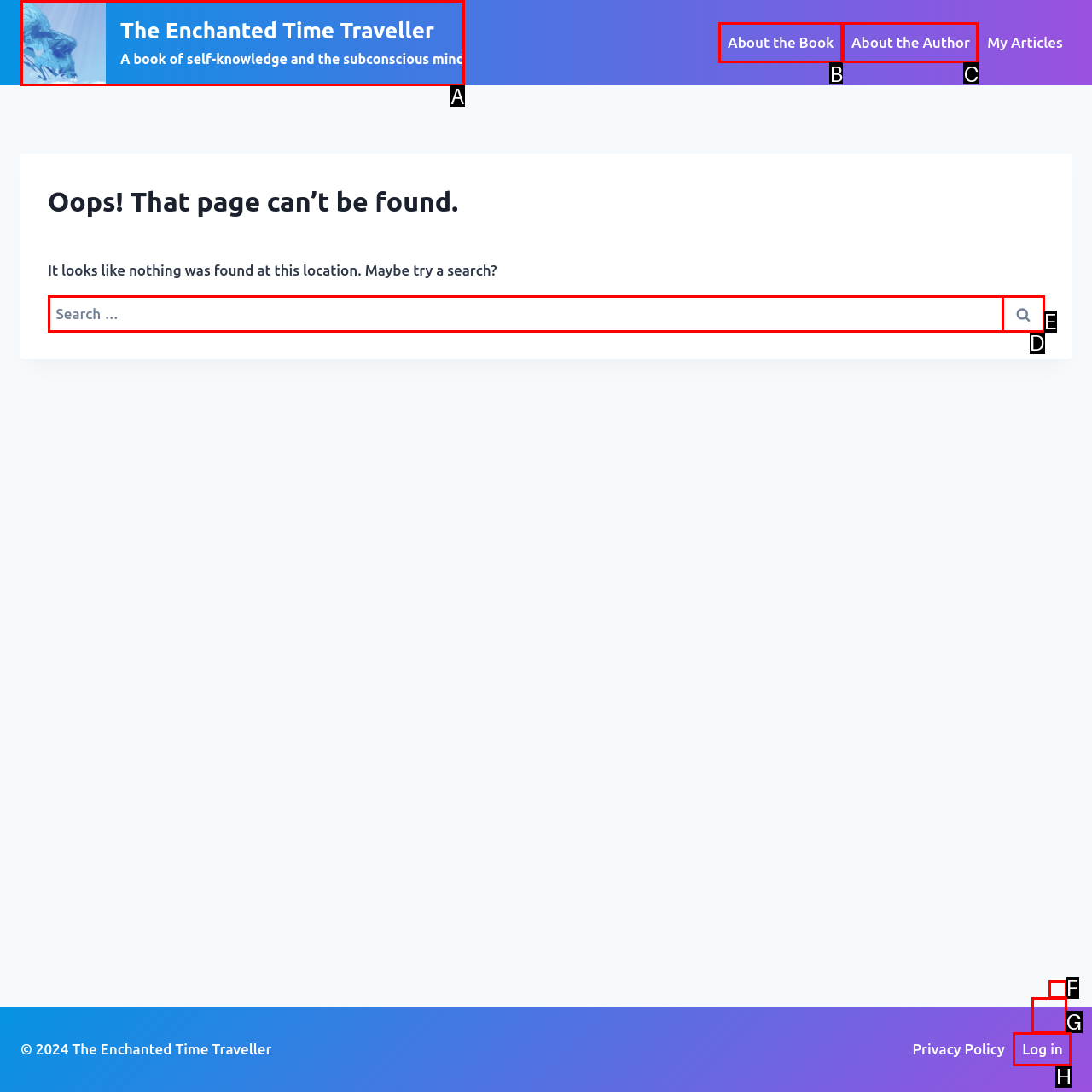Find the HTML element to click in order to complete this task: Log in to the website
Answer with the letter of the correct option.

H